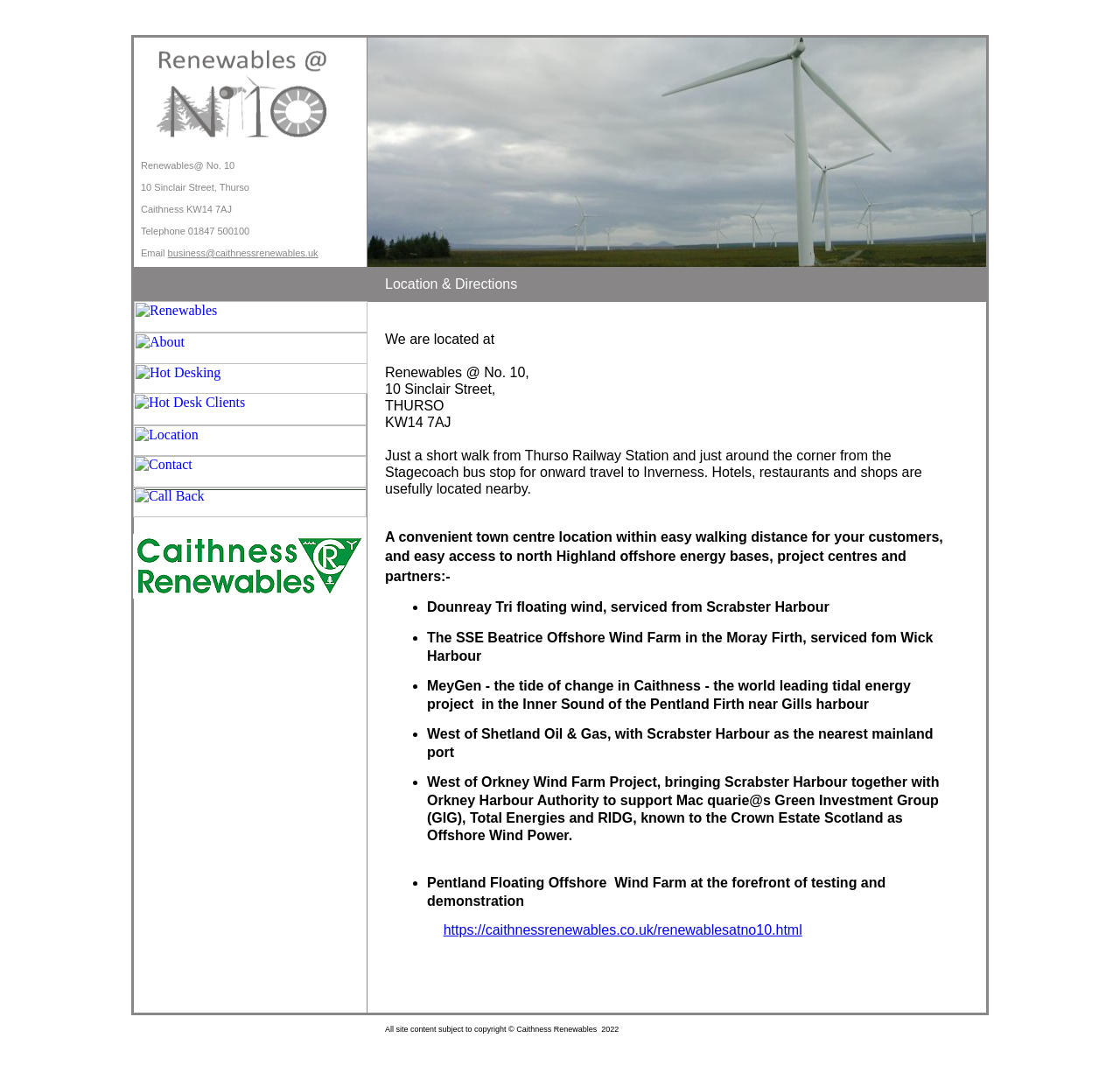Using the provided description: "business@caithnessrenewables.uk", find the bounding box coordinates of the corresponding UI element. The output should be four float numbers between 0 and 1, in the format [left, top, right, bottom].

[0.15, 0.231, 0.284, 0.241]